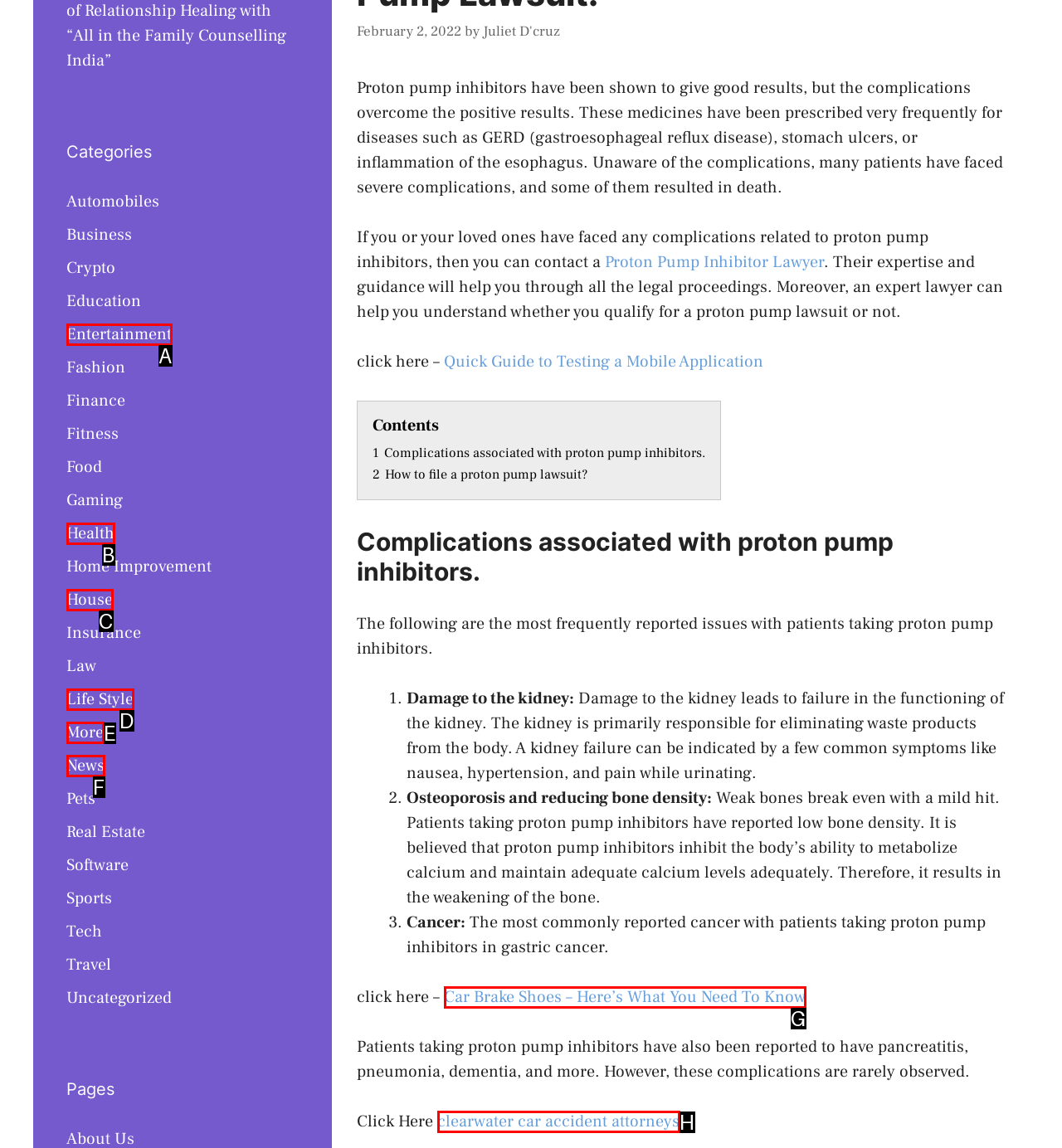Choose the option that matches the following description: Life Style
Answer with the letter of the correct option.

D